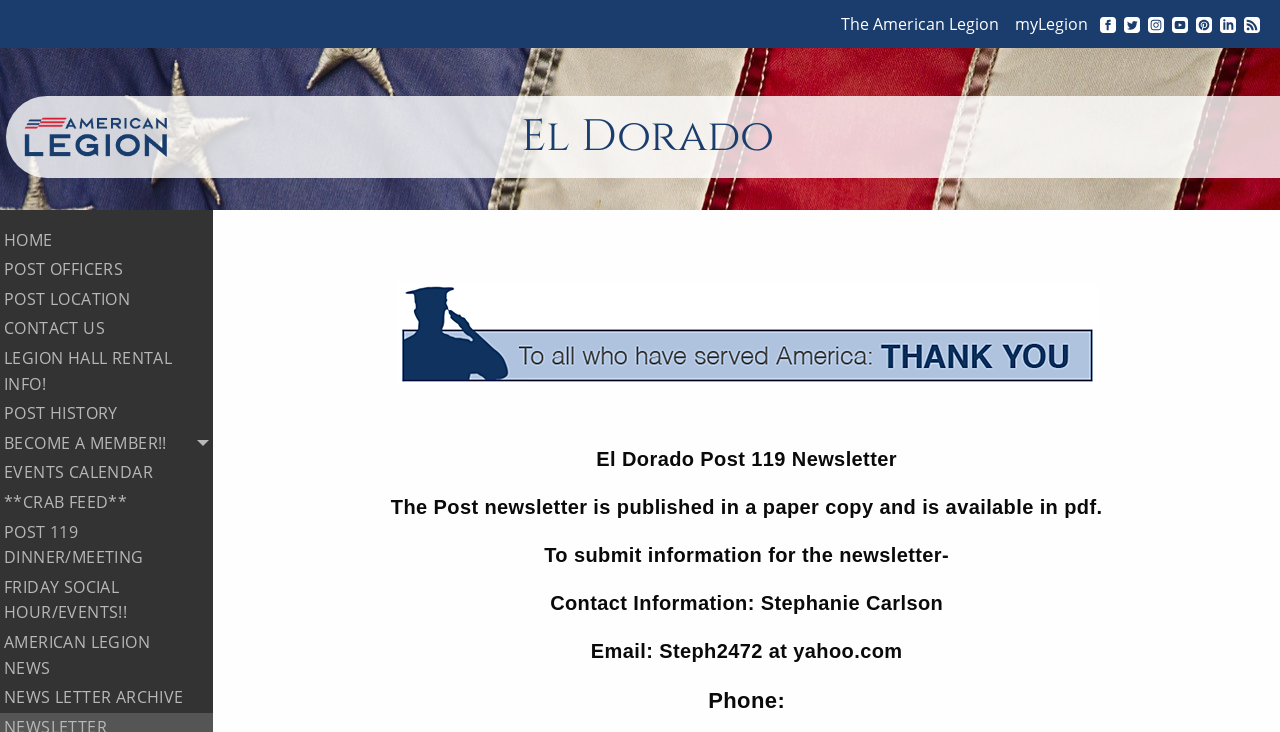Please find the bounding box coordinates of the element's region to be clicked to carry out this instruction: "Check the EVENTS CALENDAR".

[0.0, 0.626, 0.167, 0.667]